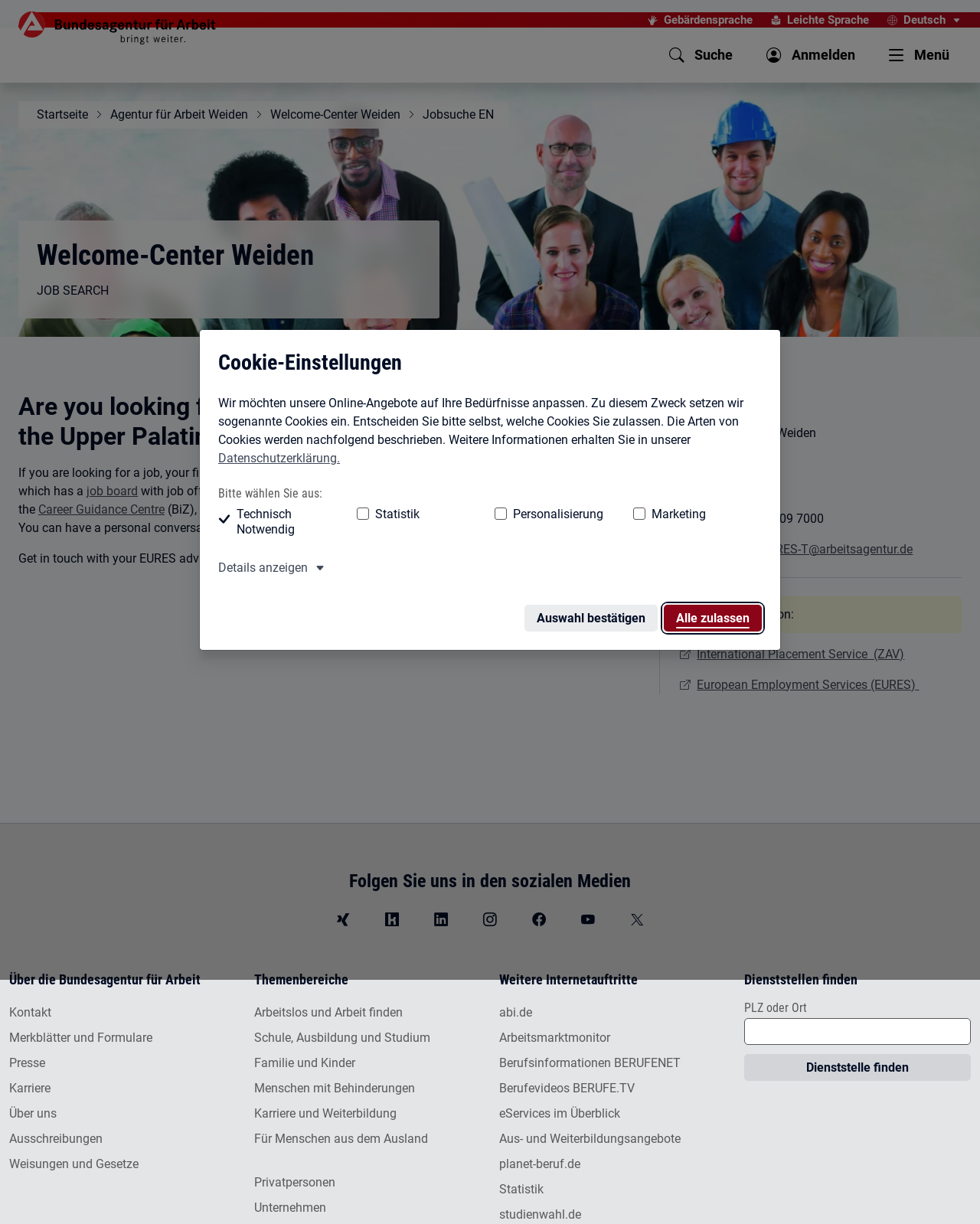Use a single word or phrase to answer the following:
What is the name of the job search center?

Welcome-Center Weiden